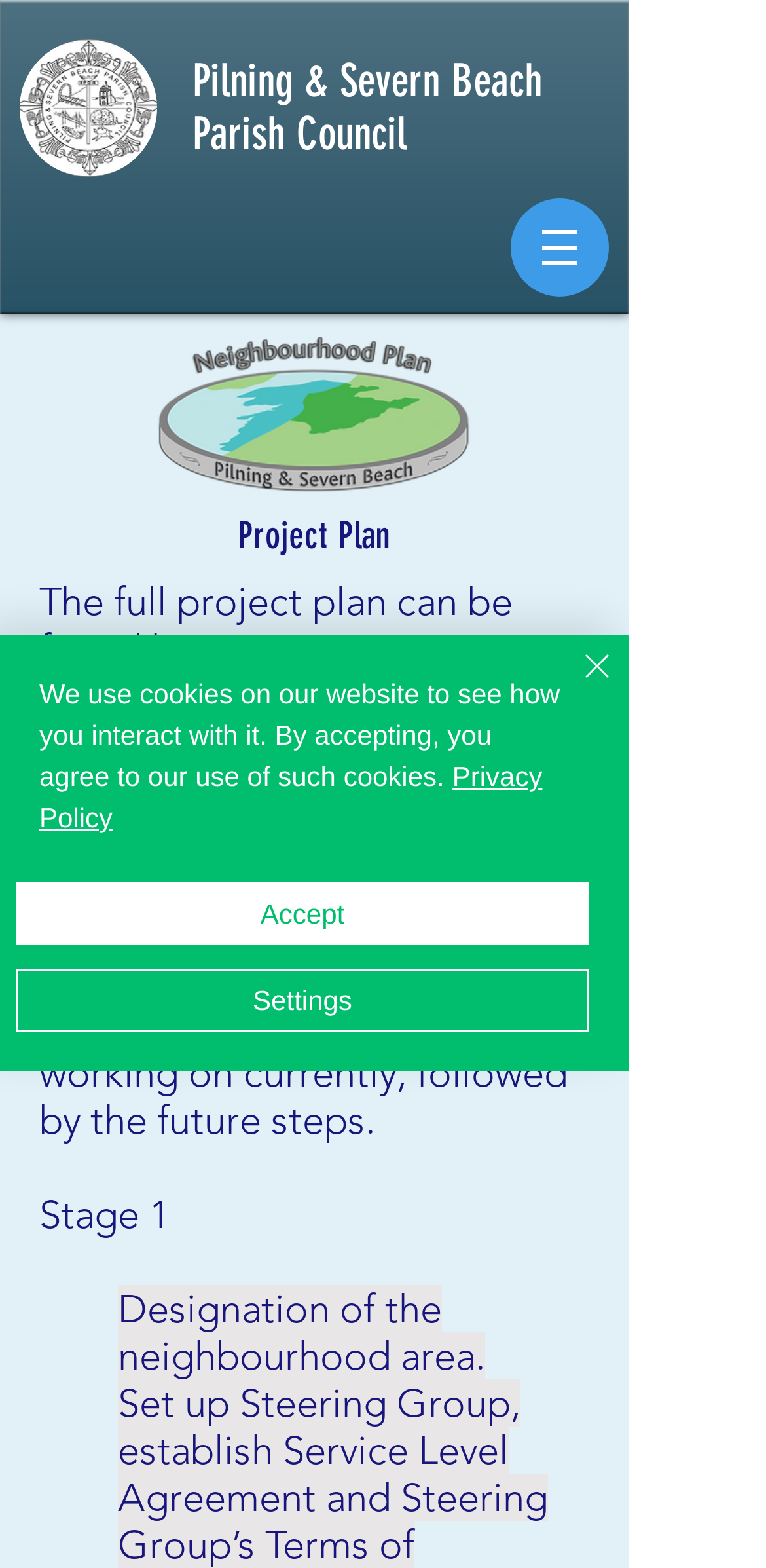What is the purpose of the project plan?
Relying on the image, give a concise answer in one word or a brief phrase.

To show the project's progress